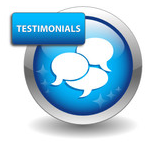Describe the image with as much detail as possible.

The image features a circular button with a glossy blue background, adorned with two overlapping speech bubbles, symbolizing communication and feedback. At the top, a rectangular tab displays the word "TESTIMONIALS" in bold, clearly indicating that this element serves to highlight client experiences and opinions. This kind of visual is often used in digital platforms to invite visitors to explore user reviews or endorsements, enhancing trust and engagement with the service being offered. The design is modern and appealing, effectively drawing attention to positive customer feedback, likely related to the services of Stock Butler.